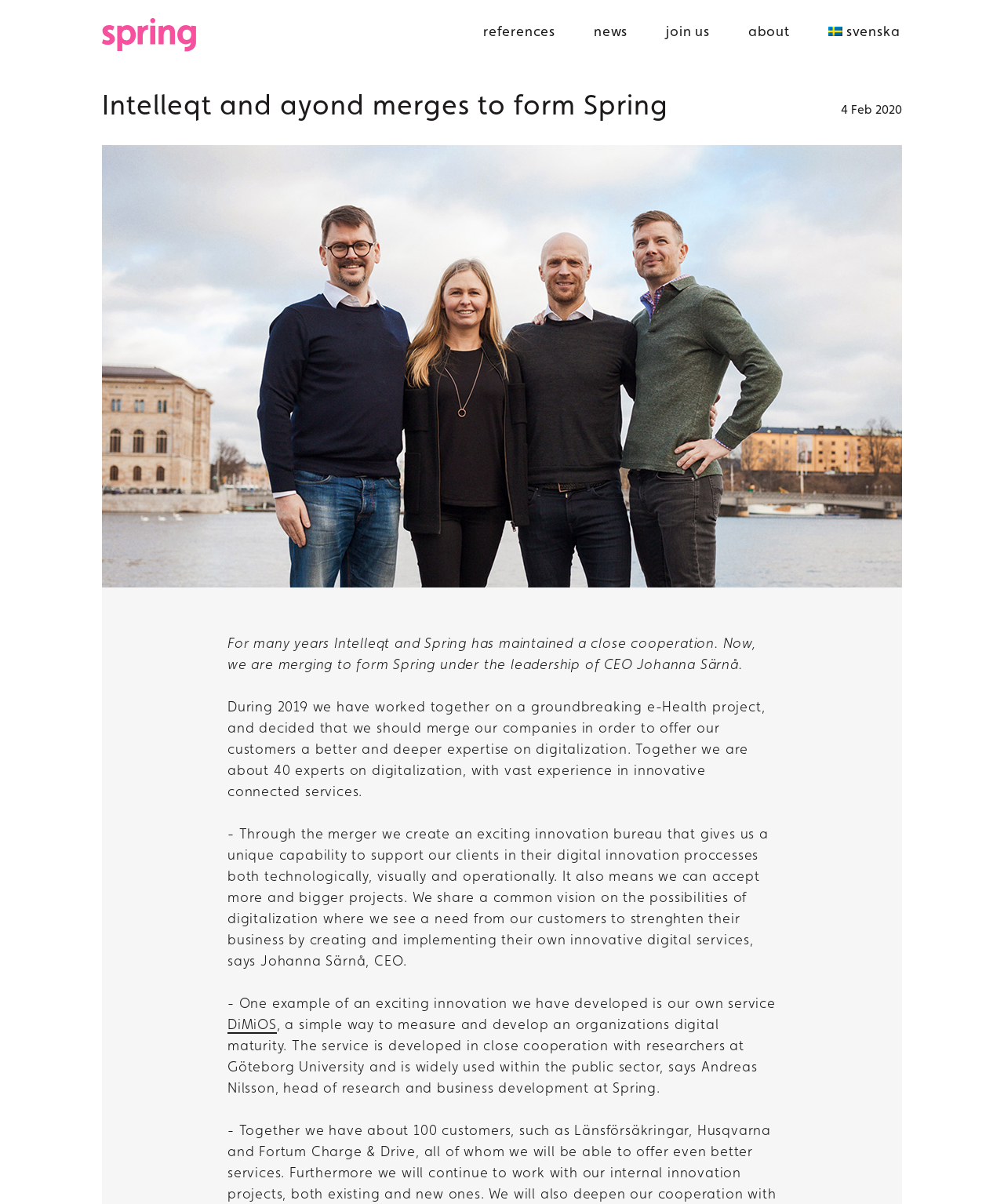What is the name of the CEO leading the merged company?
Give a single word or phrase answer based on the content of the image.

Johanna Särnå